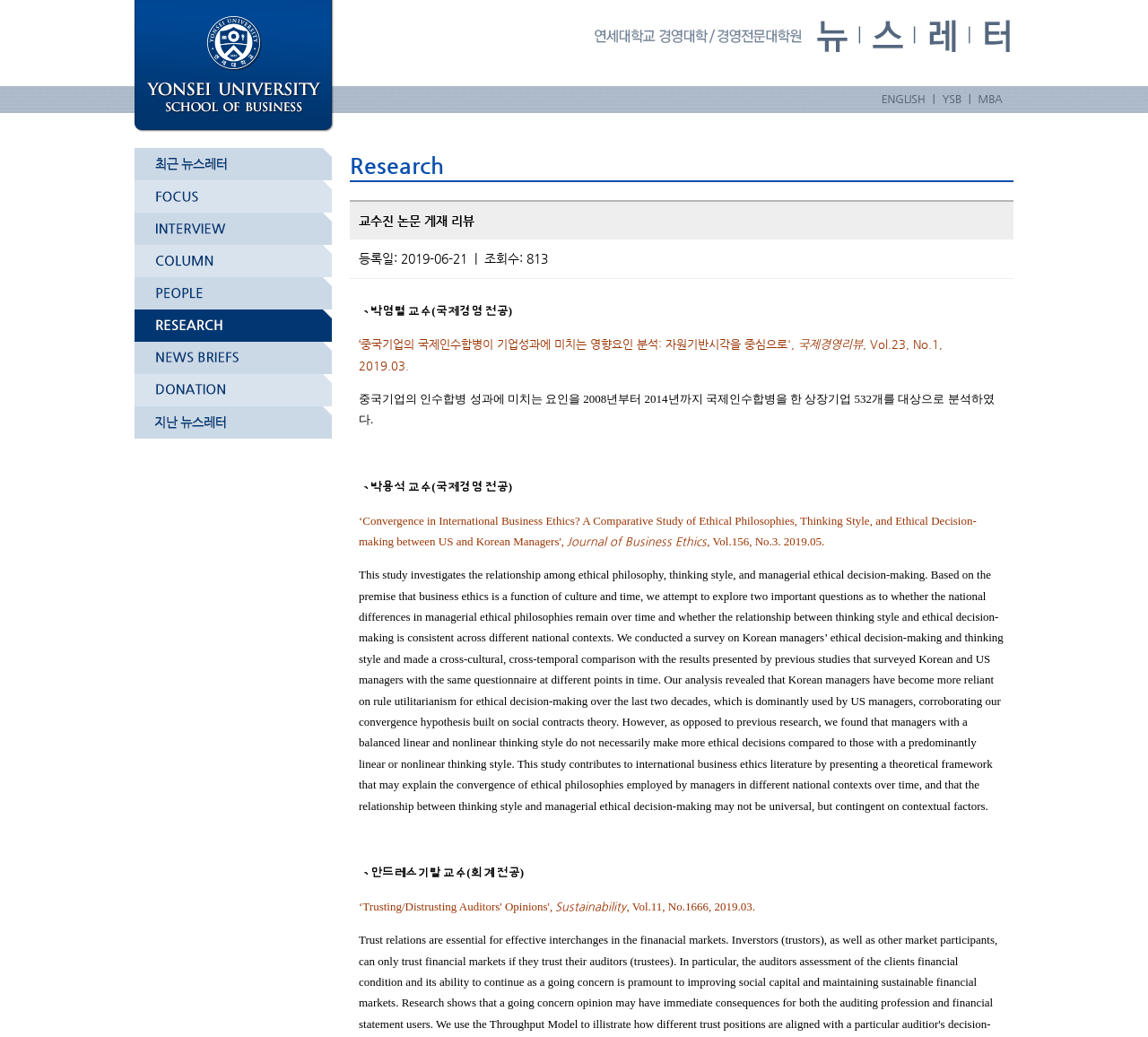What is the type of news in the link '최근 뉴스레터'?
Provide a detailed answer to the question, using the image to inform your response.

The link '최근 뉴스레터' suggests that it leads to the latest news or recent news, as '최근' means 'latest' or 'recent' in Korean.